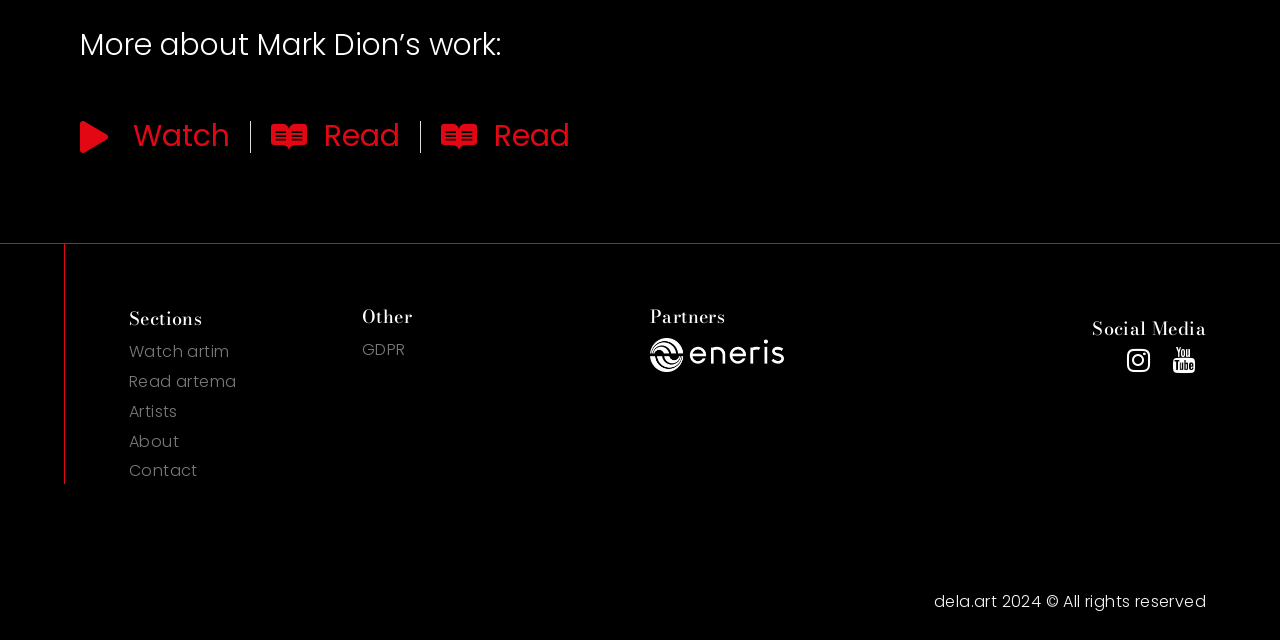Could you highlight the region that needs to be clicked to execute the instruction: "Read about Mark Dion's work"?

[0.212, 0.189, 0.312, 0.239]